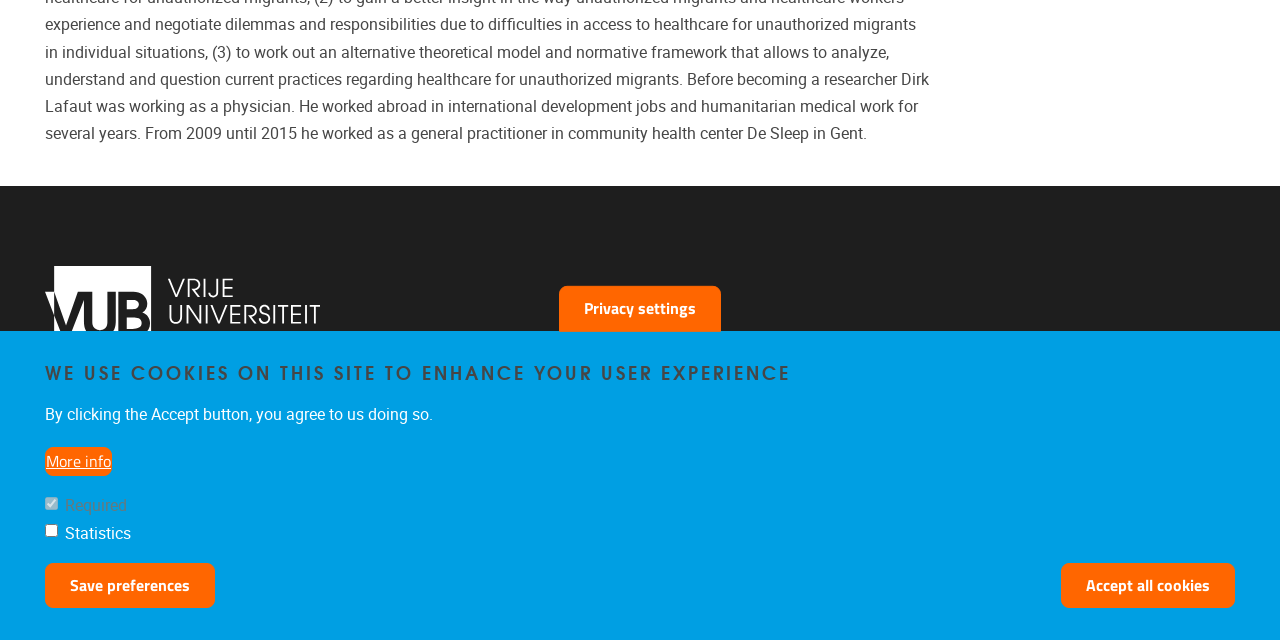Please determine the bounding box coordinates, formatted as (top-left x, top-left y, bottom-right x, bottom-right y), with all values as floating point numbers between 0 and 1. Identify the bounding box of the region described as: Privacy Policy

None